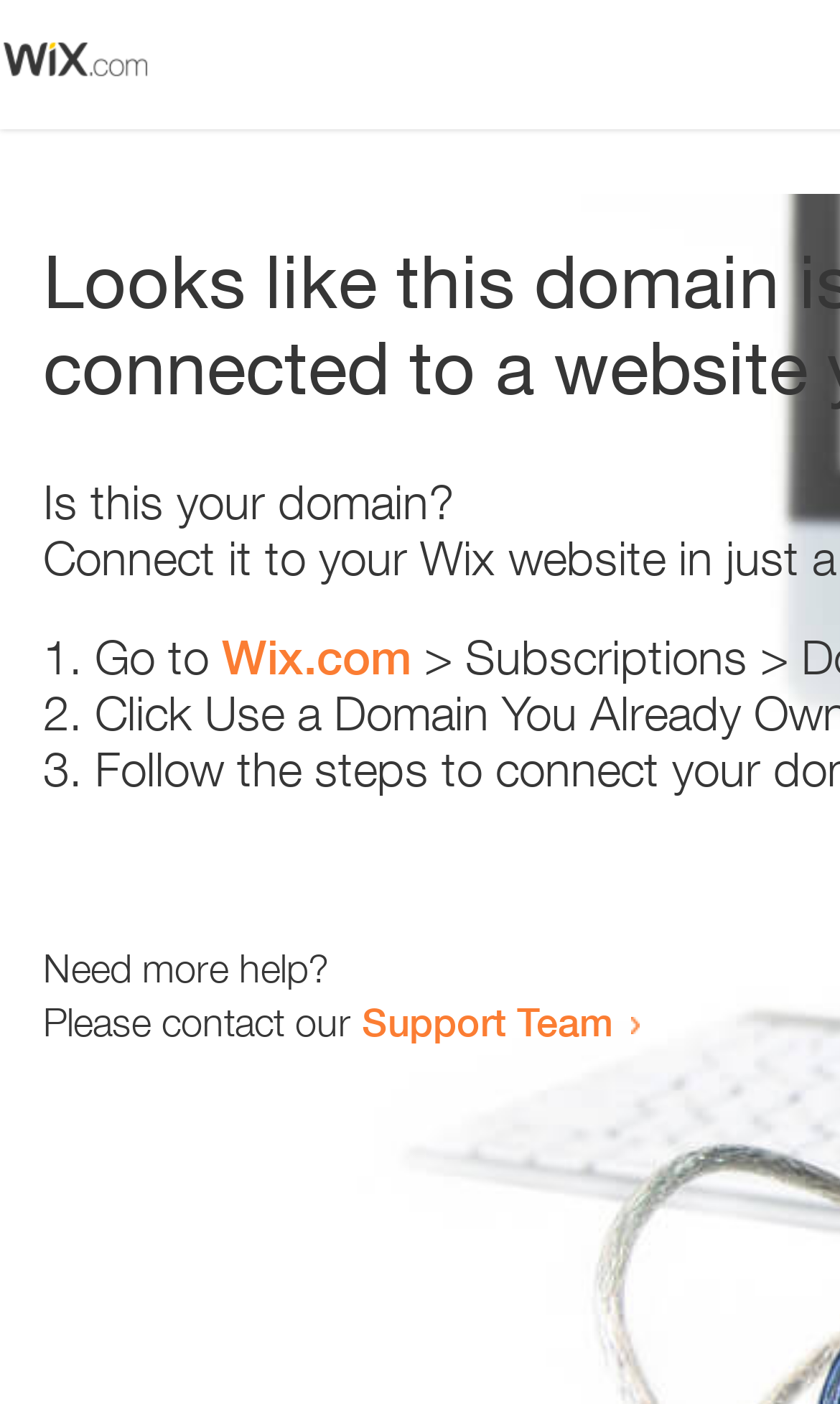Bounding box coordinates are specified in the format (top-left x, top-left y, bottom-right x, bottom-right y). All values are floating point numbers bounded between 0 and 1. Please provide the bounding box coordinate of the region this sentence describes: Wix.com

[0.264, 0.448, 0.49, 0.488]